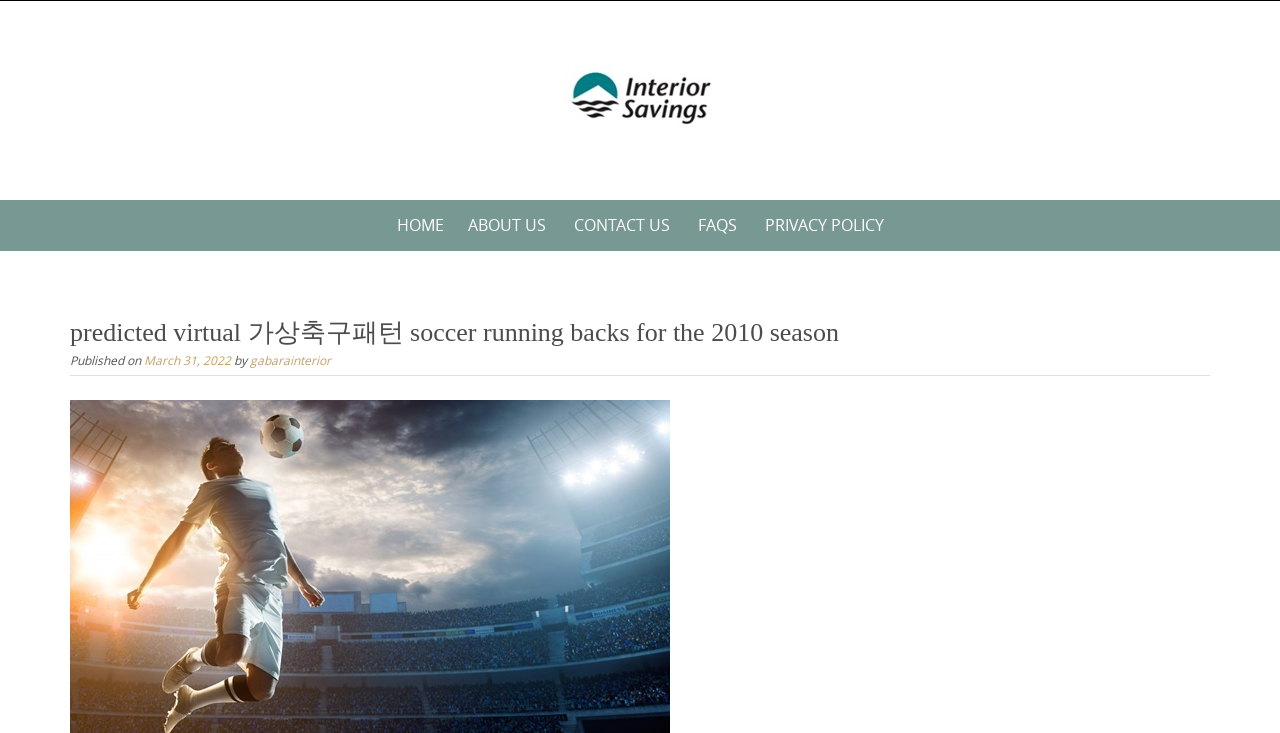Determine the bounding box coordinates of the clickable region to carry out the instruction: "Search for something".

[0.96, 0.439, 0.991, 0.492]